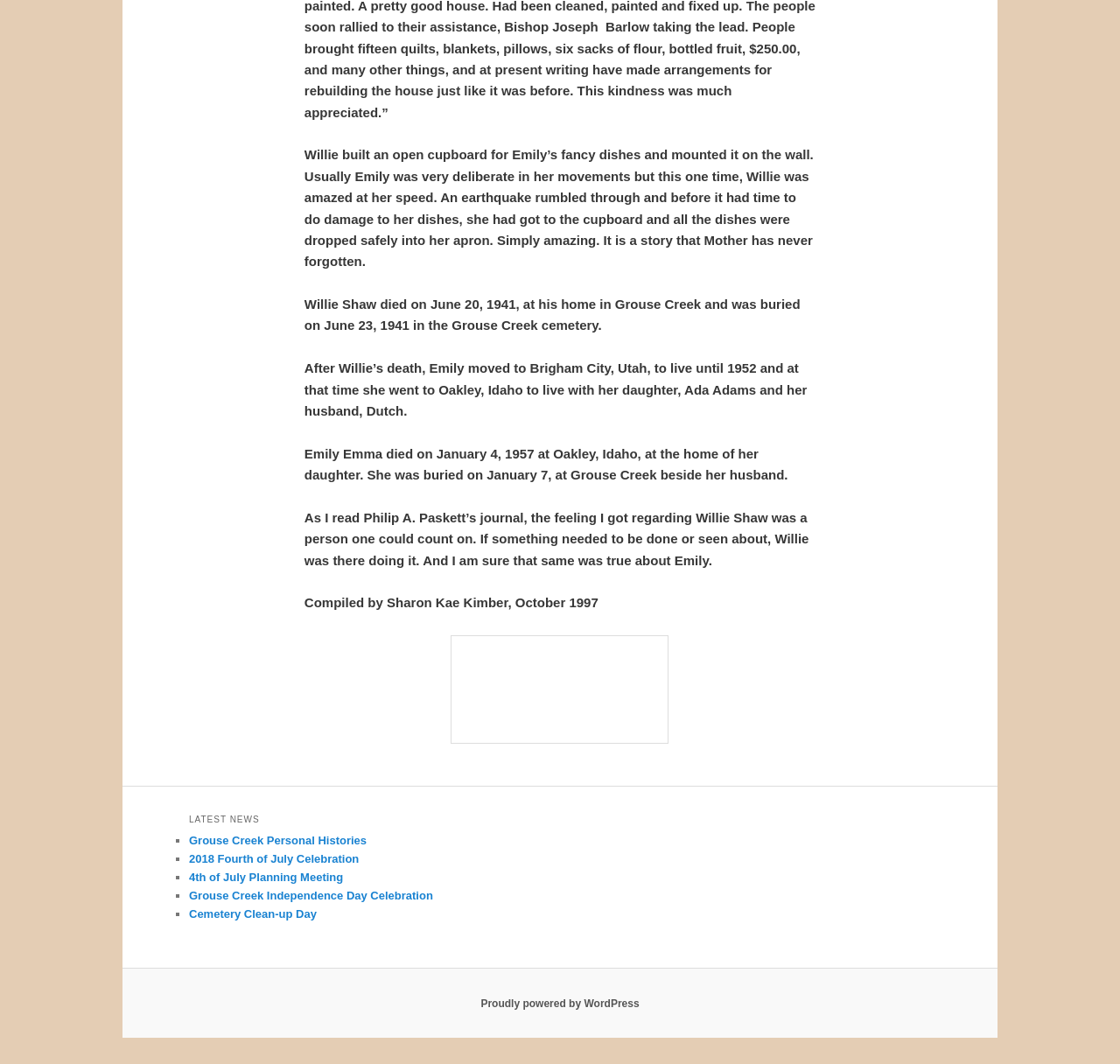Please find the bounding box for the UI element described by: "2018 Fourth of July Celebration".

[0.169, 0.801, 0.321, 0.813]